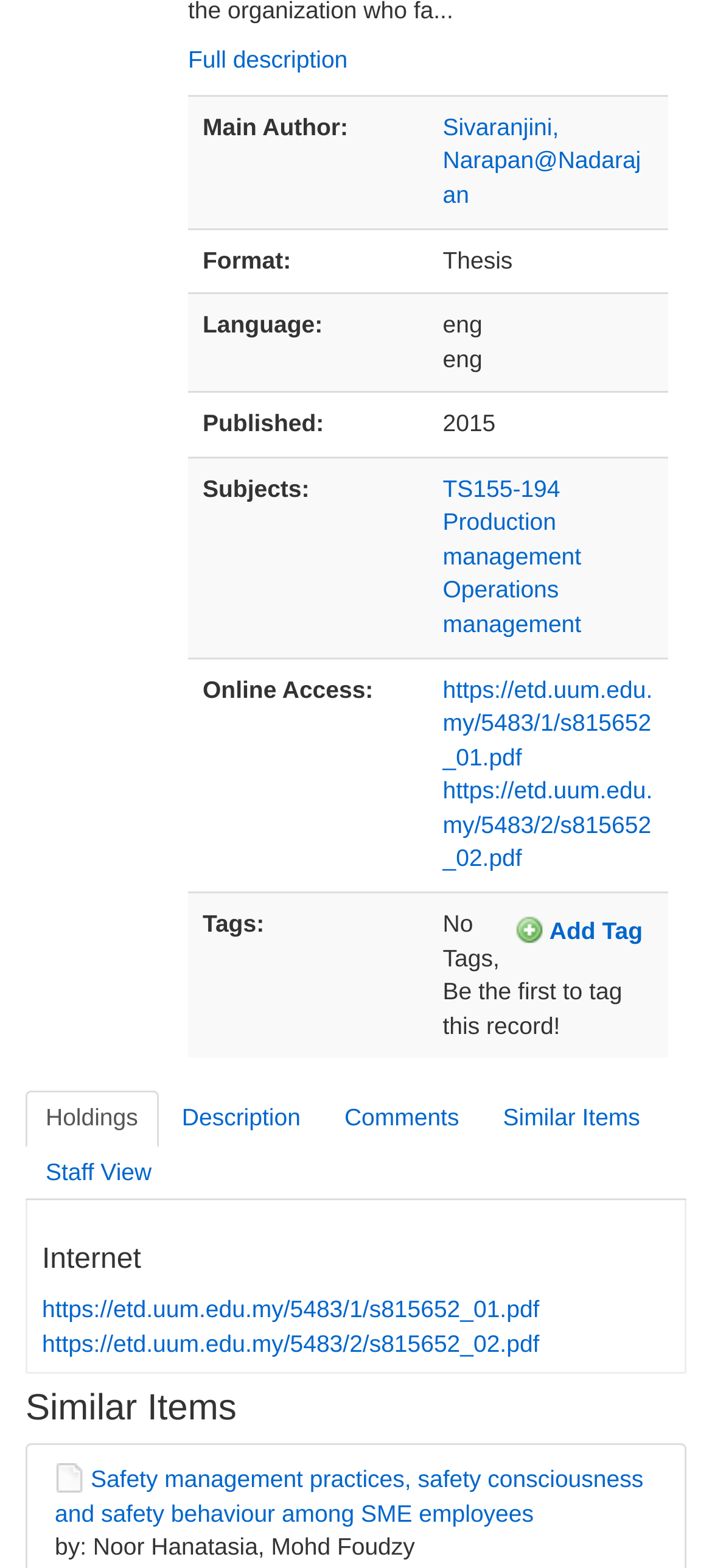Identify the bounding box coordinates for the UI element described as: "Description". The coordinates should be provided as four floats between 0 and 1: [left, top, right, bottom].

[0.227, 0.696, 0.45, 0.731]